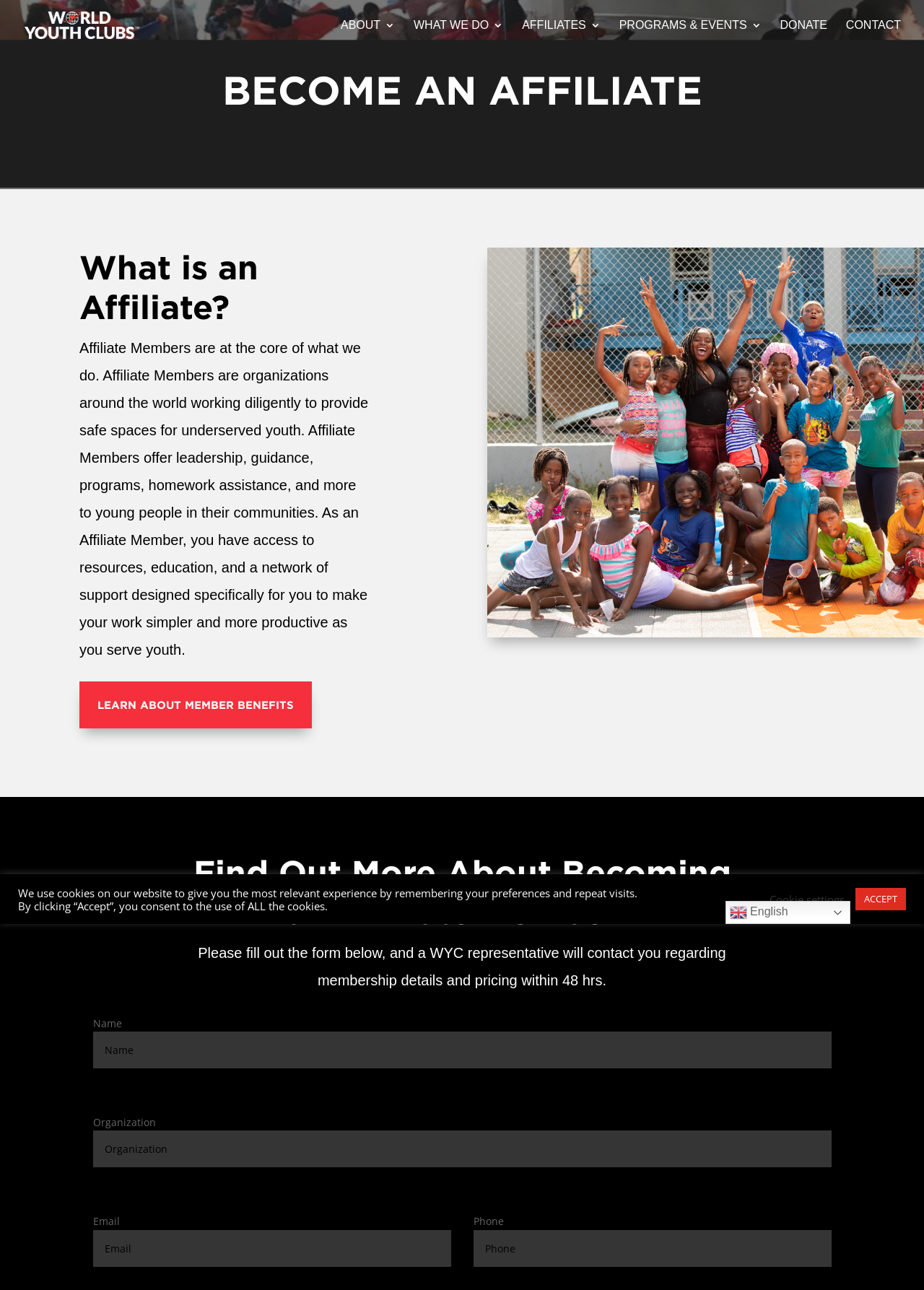Give a concise answer of one word or phrase to the question: 
How many textboxes are there in the form?

5